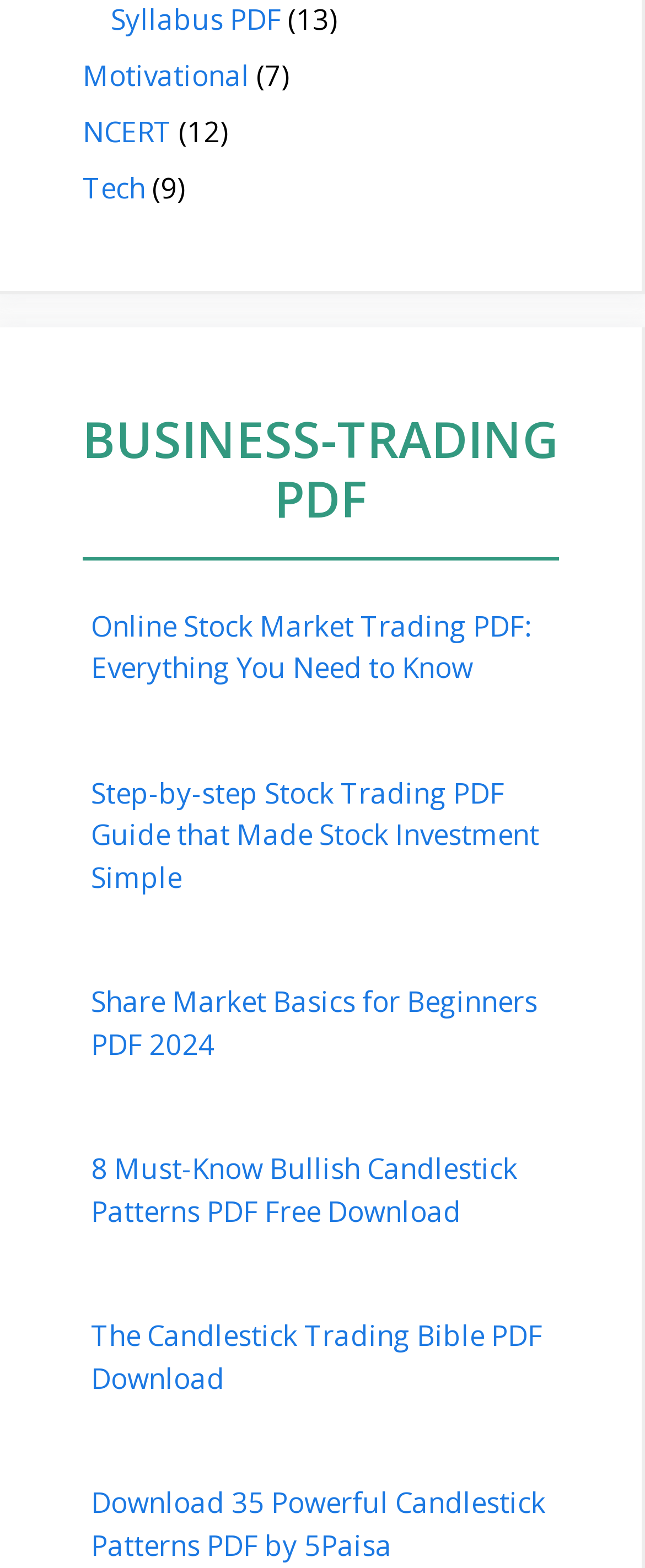Please use the details from the image to answer the following question comprehensively:
What is the title of the first article?

The first article element contains a link with the text 'Online Stock Market Trading PDF: Everything You Need to Know', which suggests that the title of the first article is 'Online Stock Market Trading PDF'.